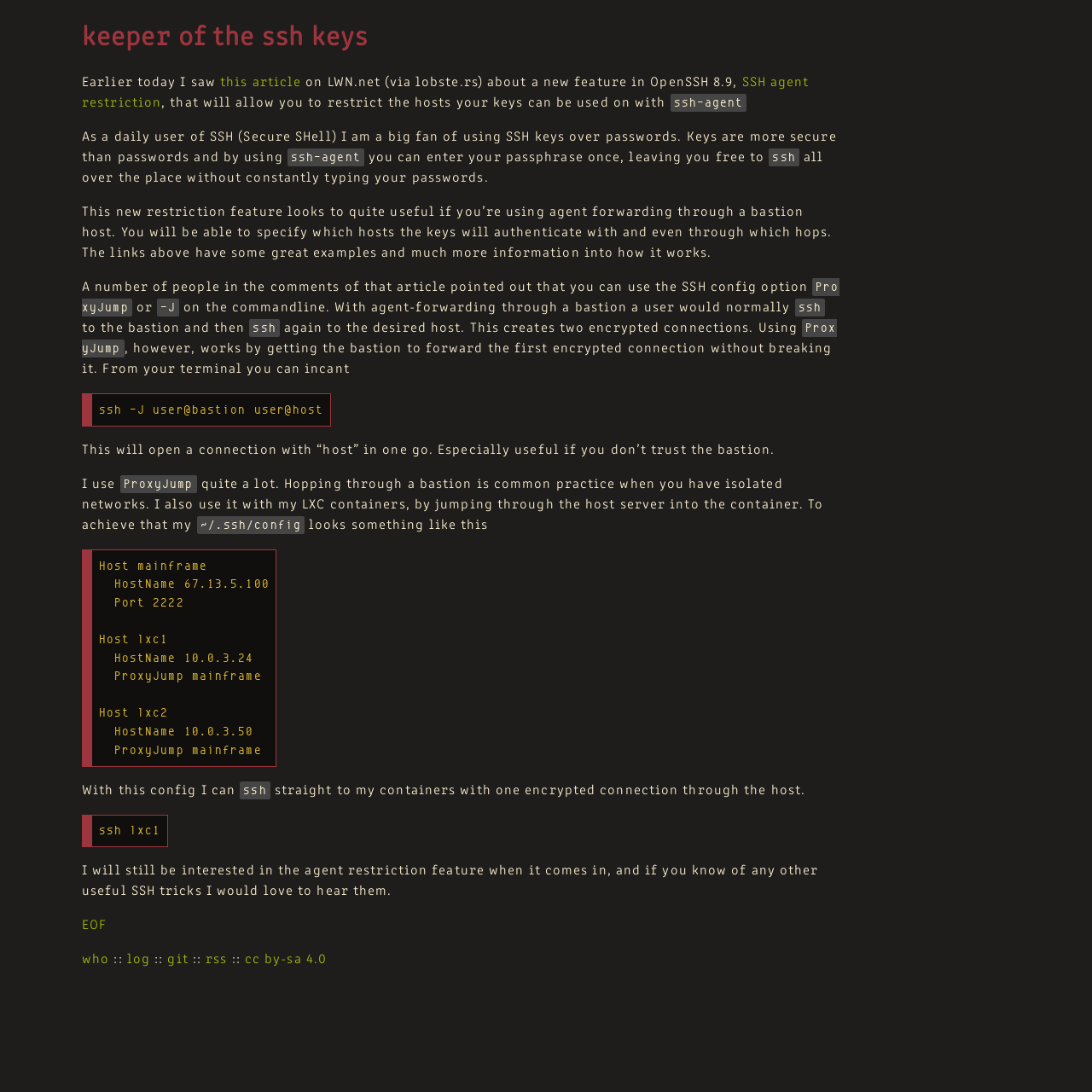Locate the bounding box coordinates of the element I should click to achieve the following instruction: "visit the log page".

[0.116, 0.873, 0.138, 0.885]